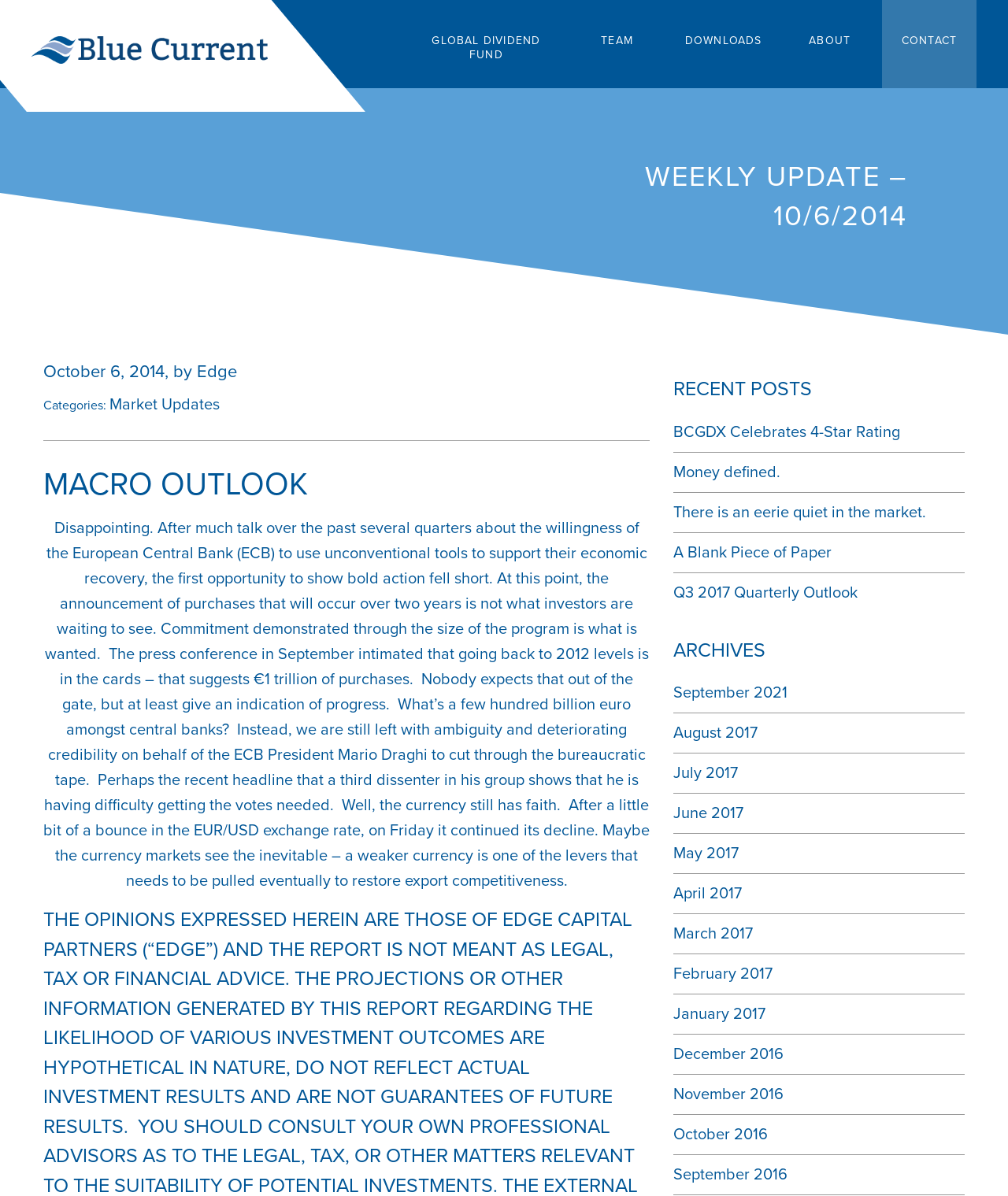Can you specify the bounding box coordinates for the region that should be clicked to fulfill this instruction: "Click on GLOBAL DIVIDEND FUND".

[0.416, 0.0, 0.549, 0.08]